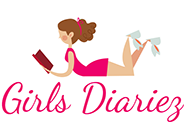Provide a comprehensive description of the image.

The image features the playful and vibrant logo of "Girls Diariez." It showcases a cartoon girl with brown hair styled in a playful ponytail, lounging comfortably as she reads a book. Her outfit, a bright pink dress complemented by stylish white shoes with ribbons, exudes a fun and youthful vibe. The text "Girls Diariez" appears in an elegant, flowing script, adding a whimsical touch to the design. This logo reflects the blog's focus on topics relevant to young women, encapsulating themes of adventure and exploration through reading and sharing experiences.